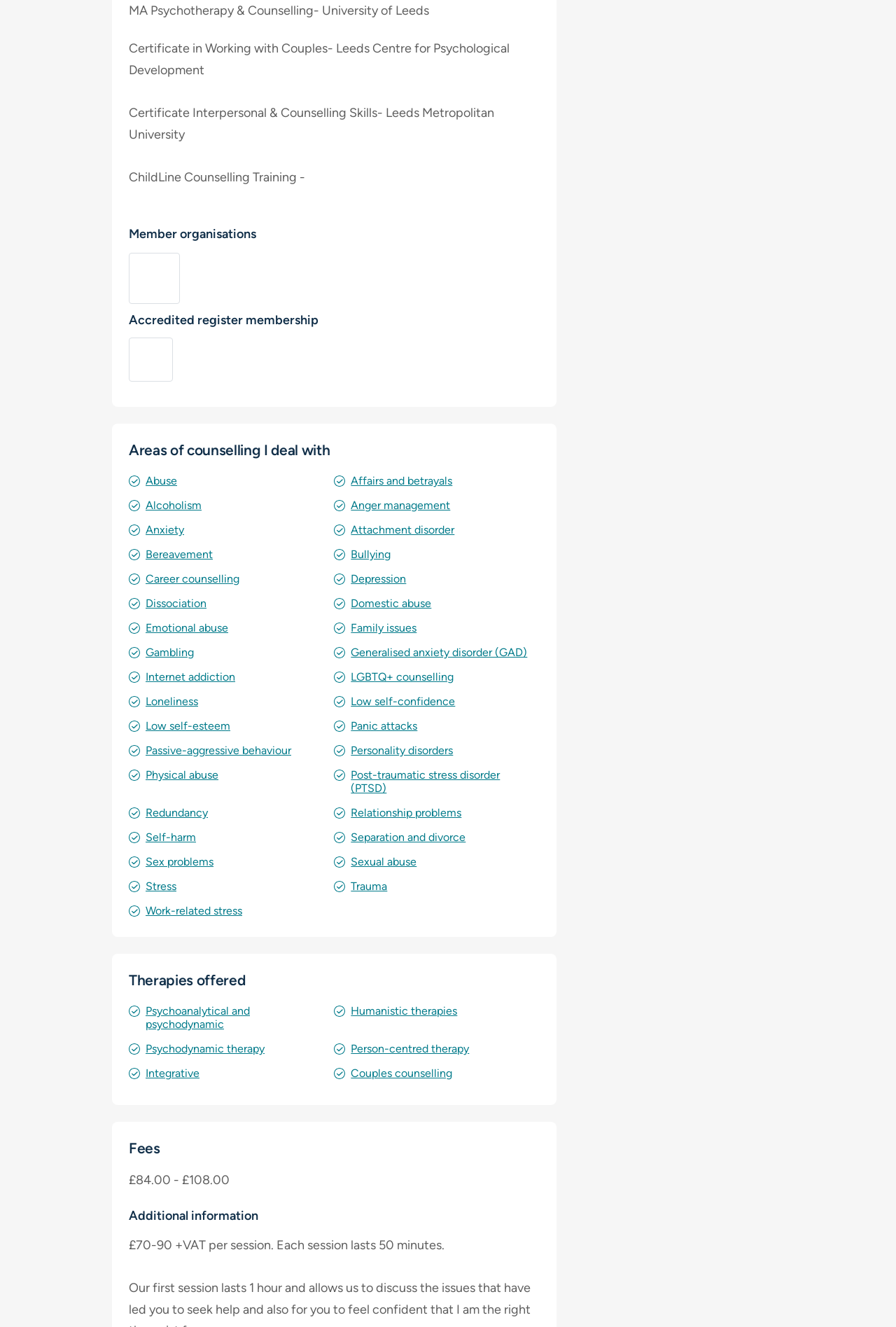Answer the question below using just one word or a short phrase: 
How many areas of counselling does the author deal with?

30